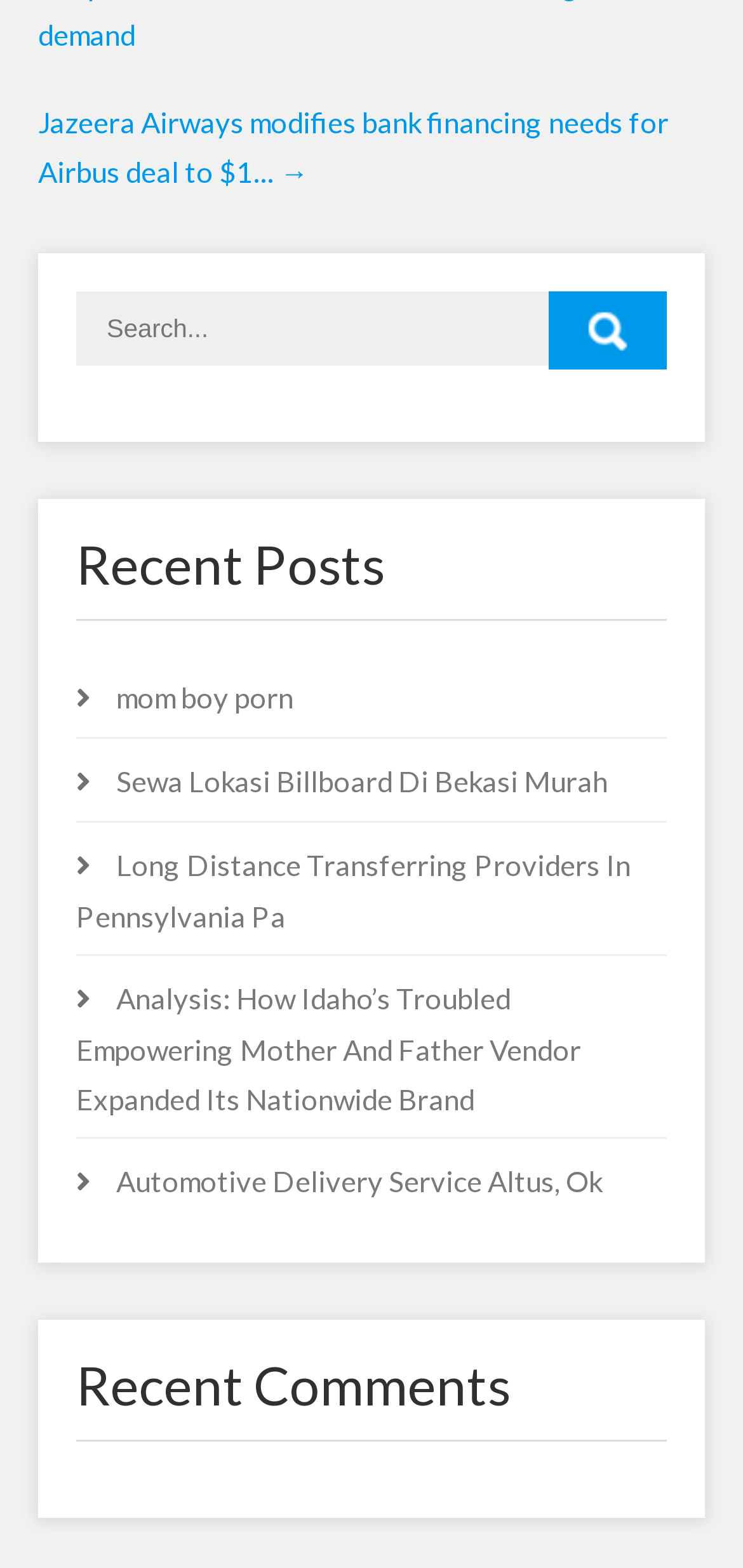Given the element description "value="Search"" in the screenshot, predict the bounding box coordinates of that UI element.

[0.738, 0.186, 0.897, 0.236]